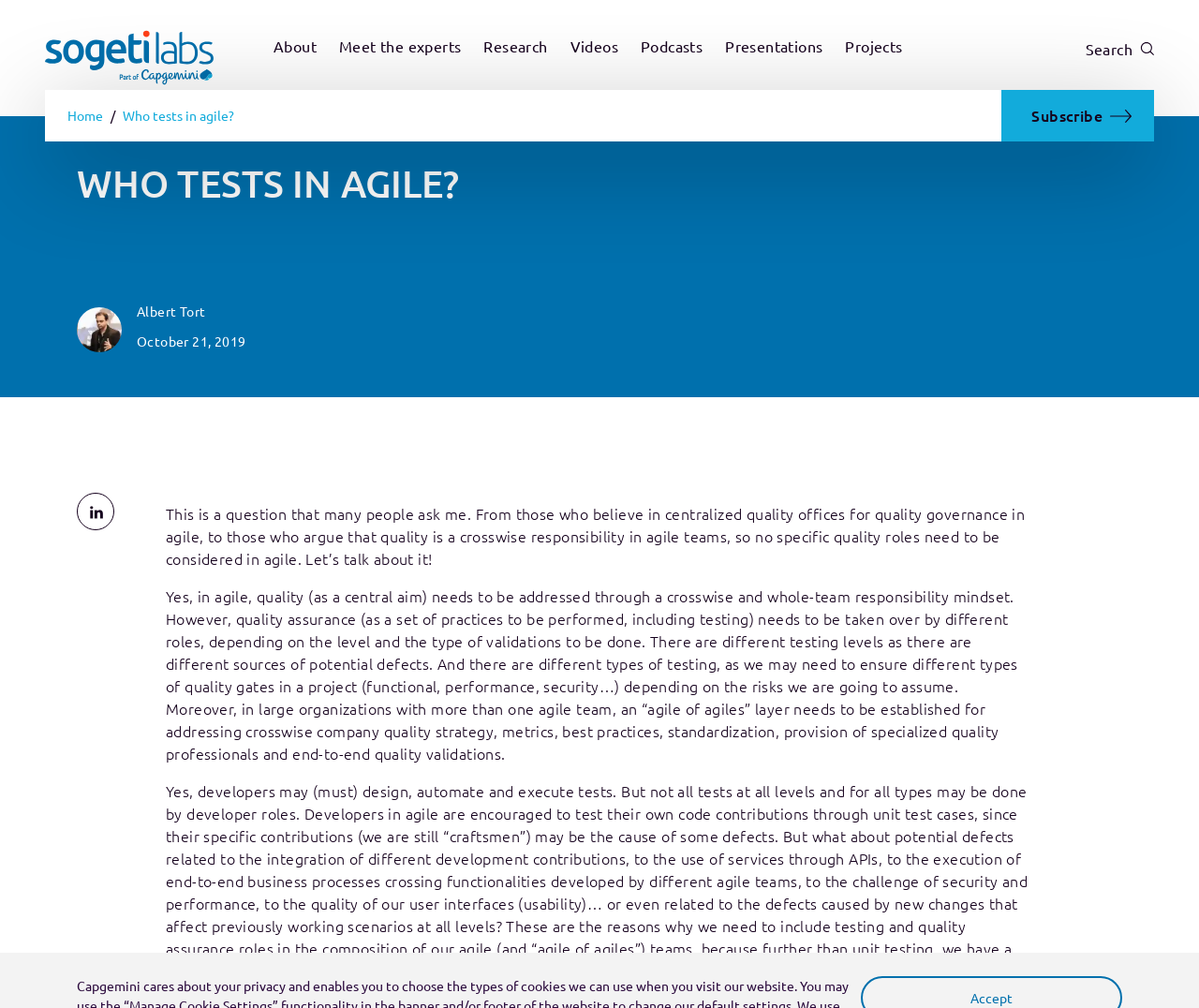What is the name of the author of the article?
Please look at the screenshot and answer in one word or a short phrase.

Albert Tort